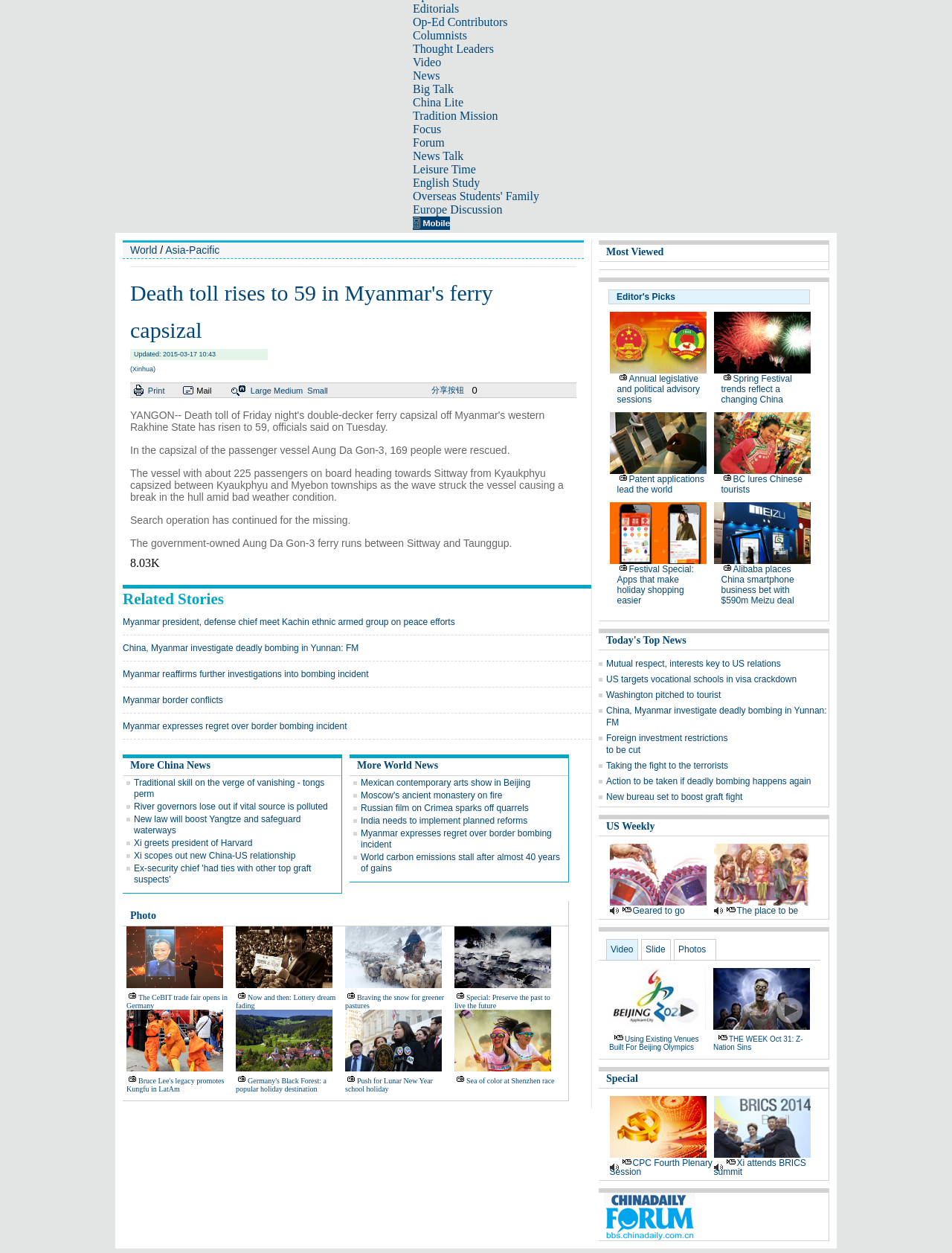Identify the bounding box coordinates for the element you need to click to achieve the following task: "Click on 'Editorials'". The coordinates must be four float values ranging from 0 to 1, formatted as [left, top, right, bottom].

[0.434, 0.002, 0.482, 0.012]